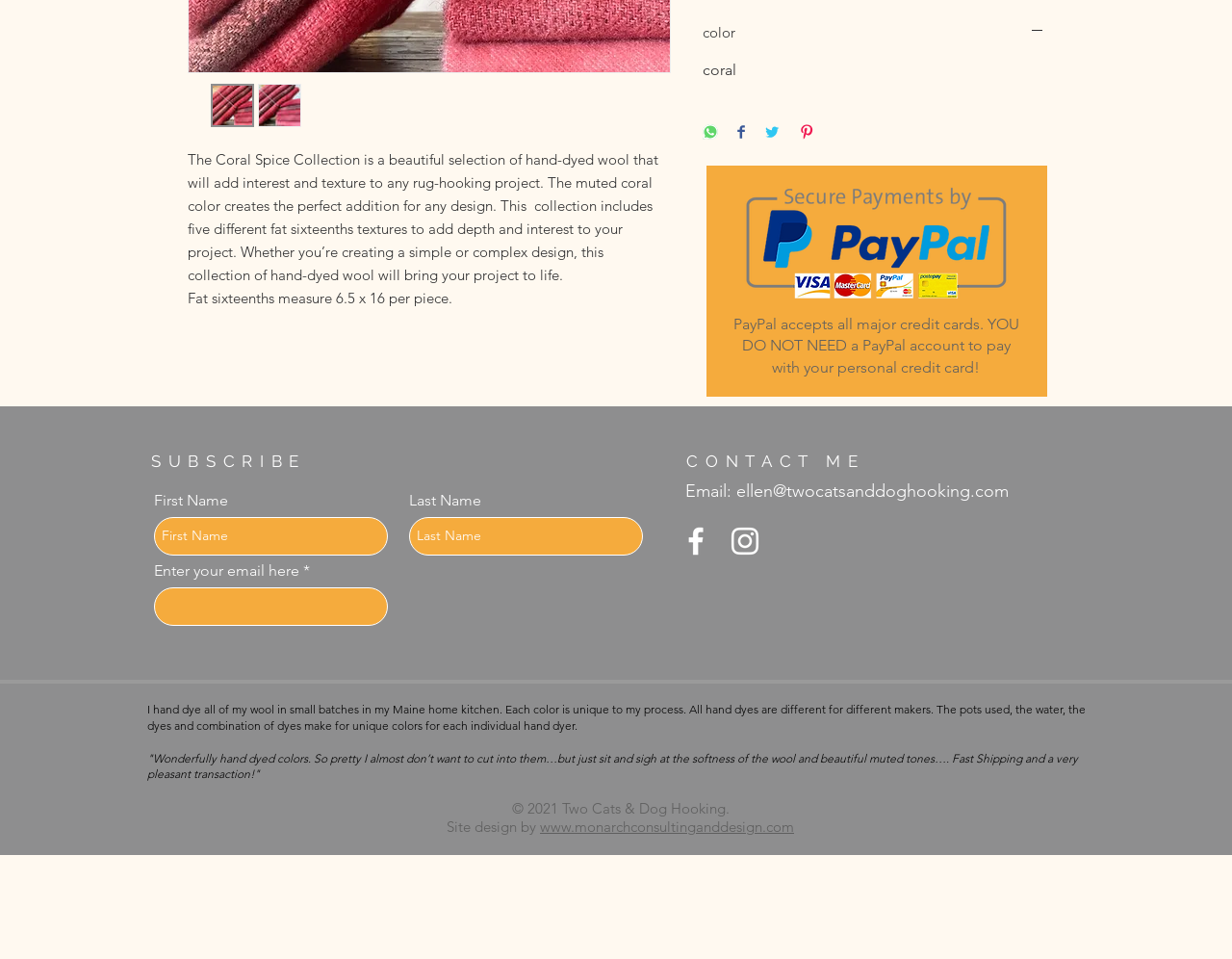Extract the bounding box of the UI element described as: "name="email"".

[0.125, 0.613, 0.315, 0.653]